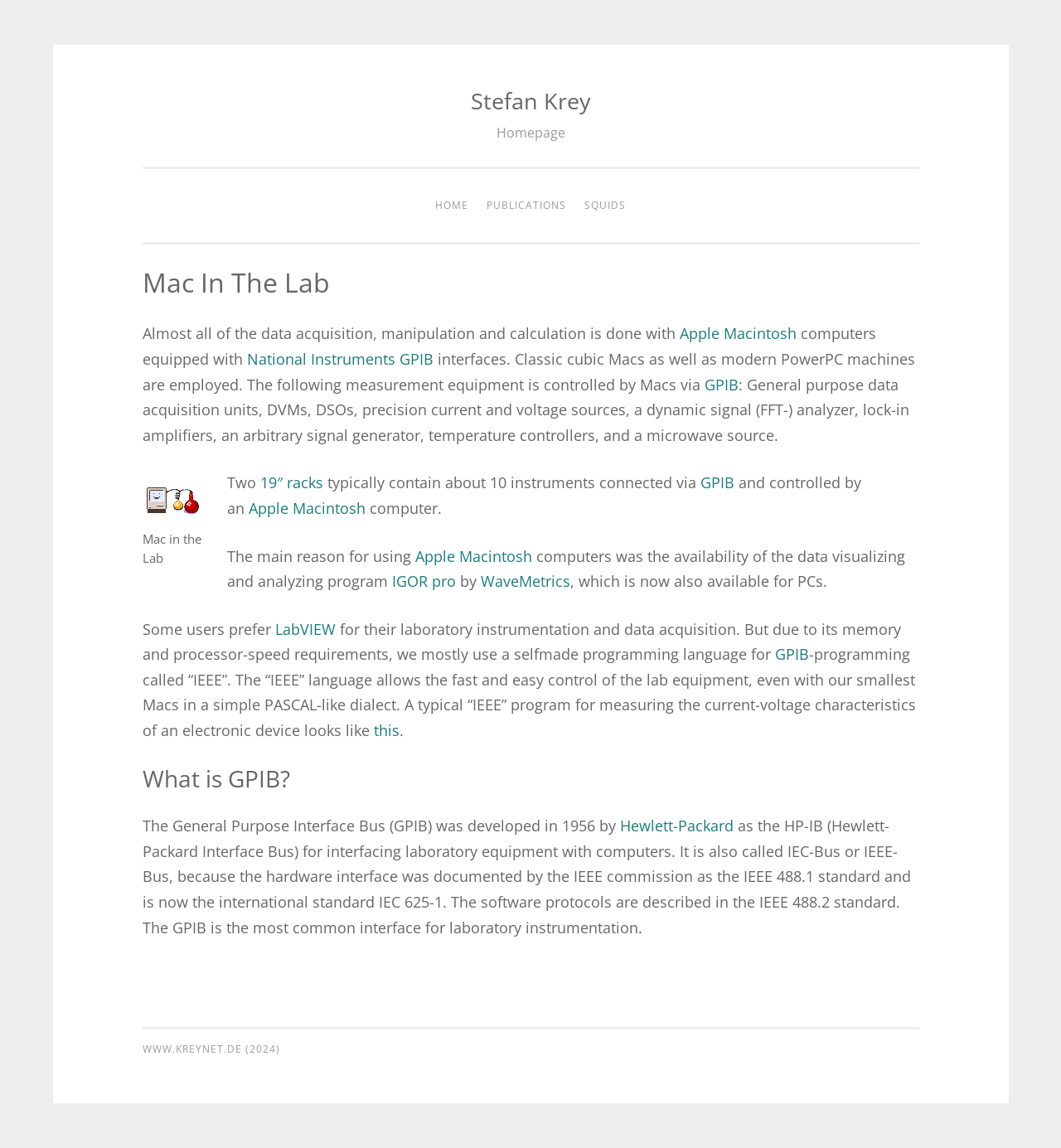Can you show the bounding box coordinates of the region to click on to complete the task described in the instruction: "Click on the 'PUBLICATIONS' link"?

[0.452, 0.165, 0.541, 0.193]